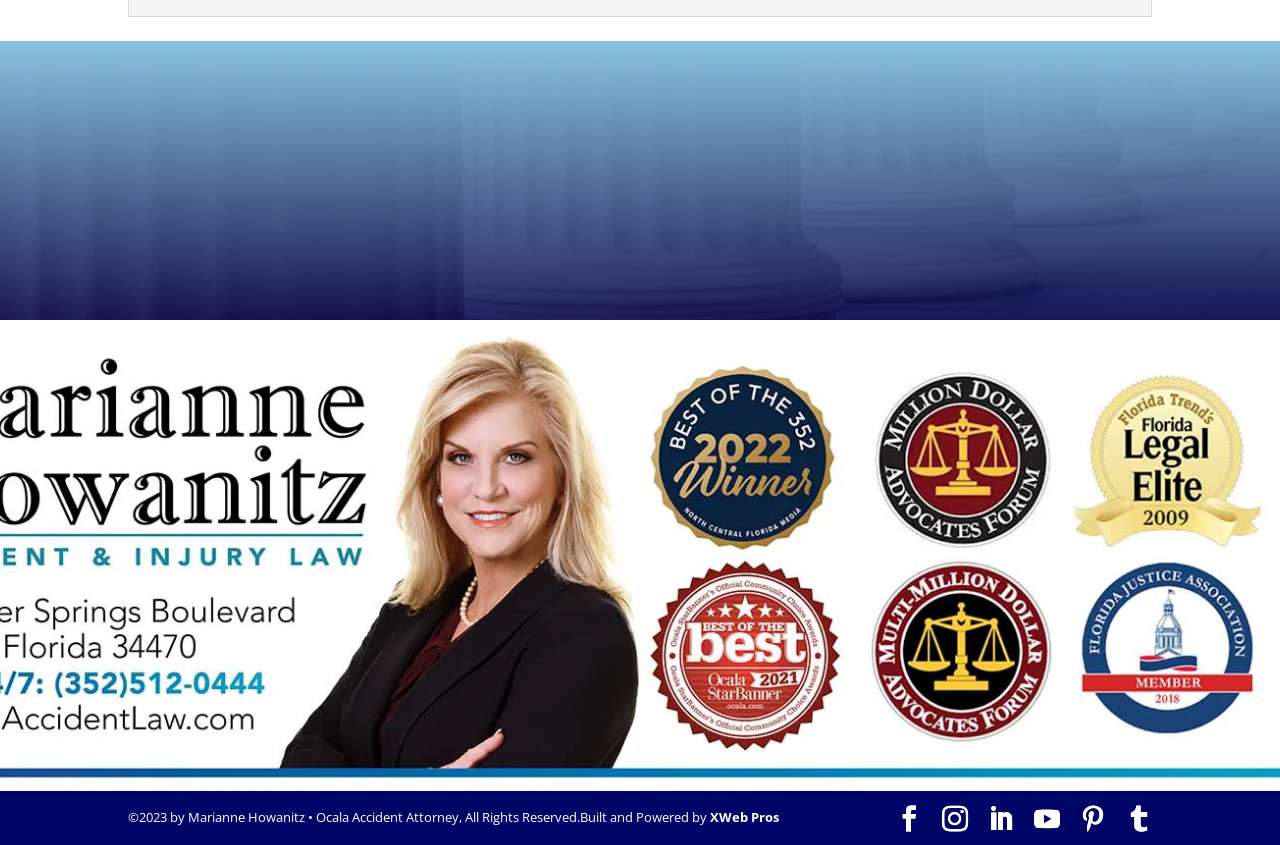Given the following UI element description: "XWeb Pros", find the bounding box coordinates in the webpage screenshot.

[0.555, 0.956, 0.609, 0.978]